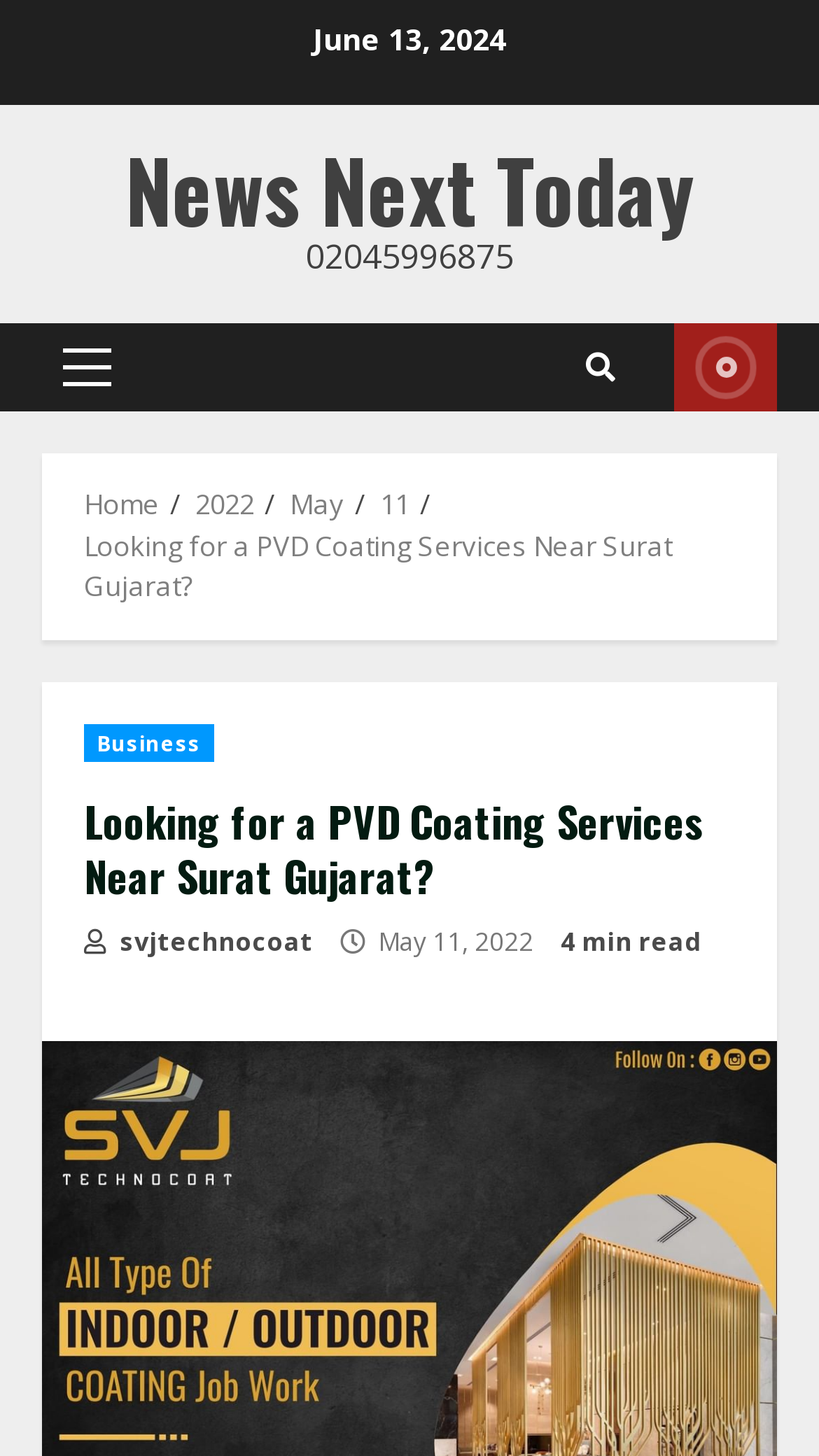Determine the bounding box coordinates of the clickable element to complete this instruction: "Click on the 'Business' link". Provide the coordinates in the format of four float numbers between 0 and 1, [left, top, right, bottom].

[0.103, 0.497, 0.261, 0.523]